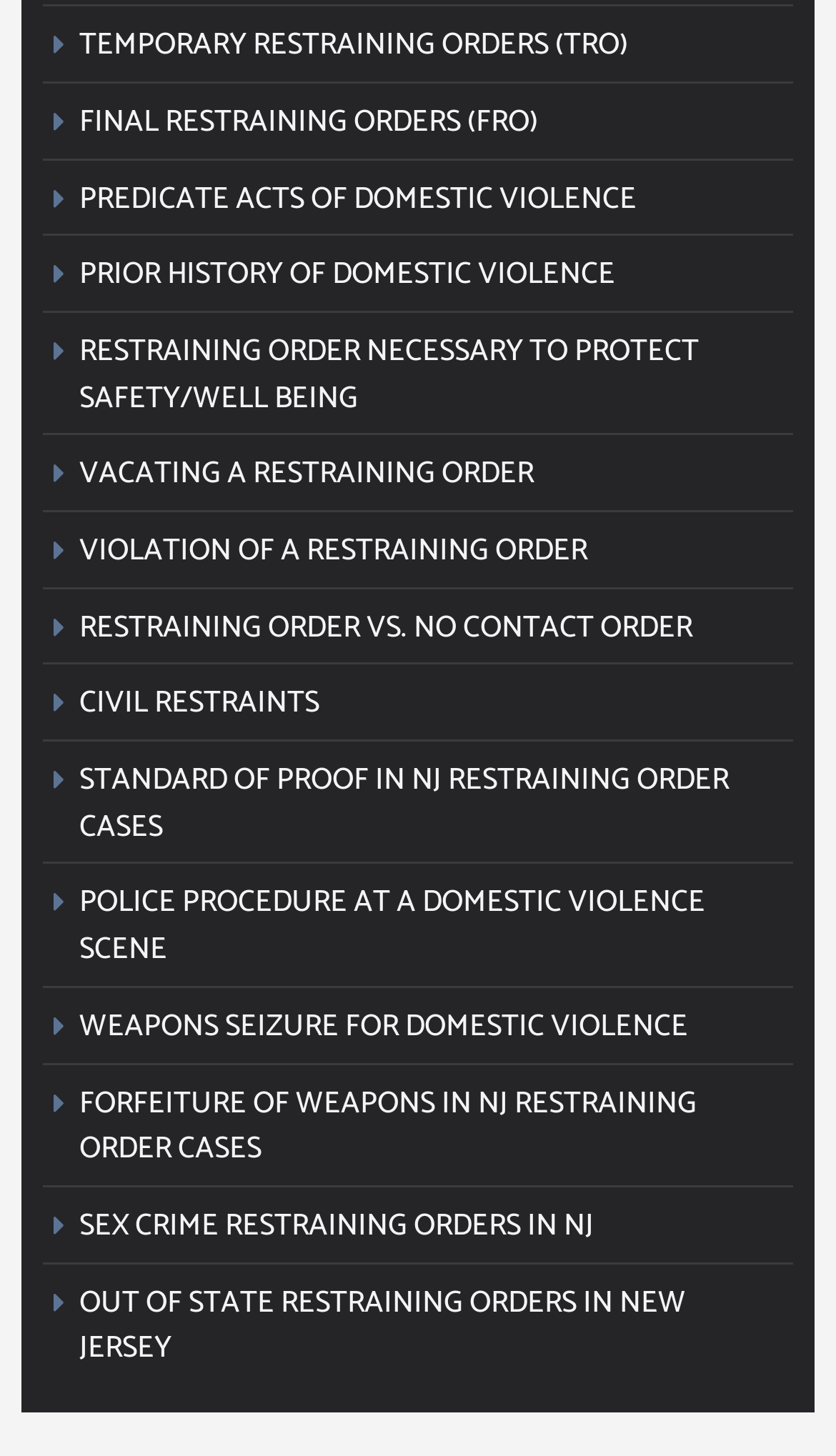What is the last type of restraining order listed?
Using the picture, provide a one-word or short phrase answer.

OUT OF STATE RESTRAINING ORDERS IN NEW JERSEY